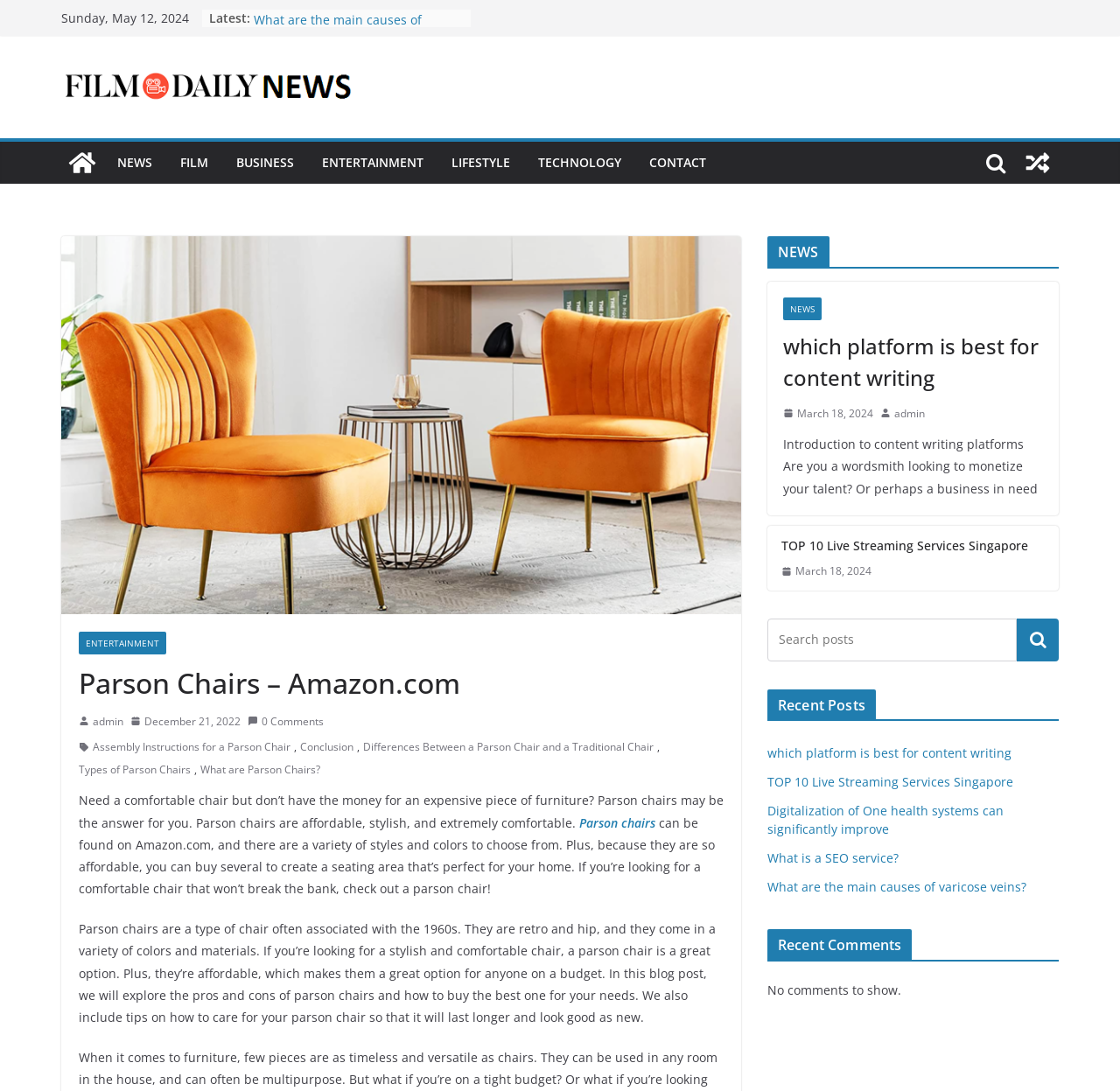What is the text of the first paragraph of the main article?
Utilize the information in the image to give a detailed answer to the question.

I found the text of the first paragraph of the main article by looking at the text that starts with 'Need a comfortable chair but don’t have the money for an expensive piece of furniture?'.